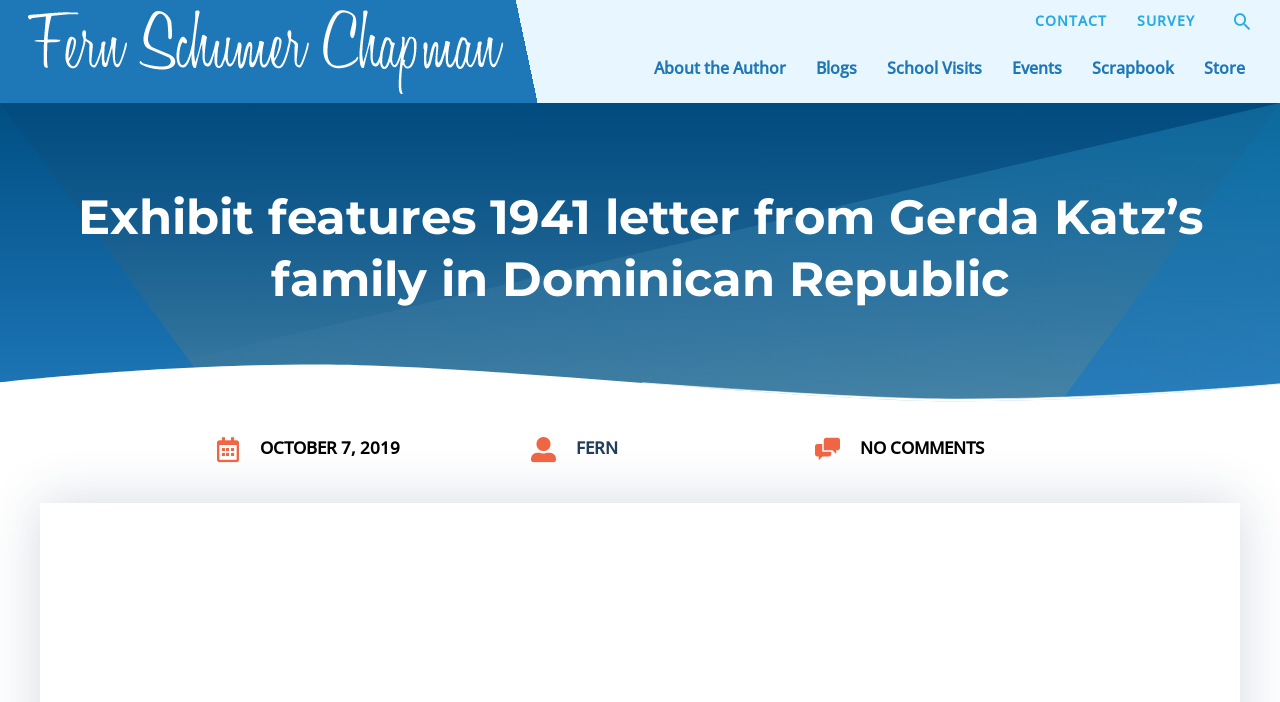Please indicate the bounding box coordinates for the clickable area to complete the following task: "search something". The coordinates should be specified as four float numbers between 0 and 1, i.e., [left, top, right, bottom].

[0.962, 0.009, 0.979, 0.052]